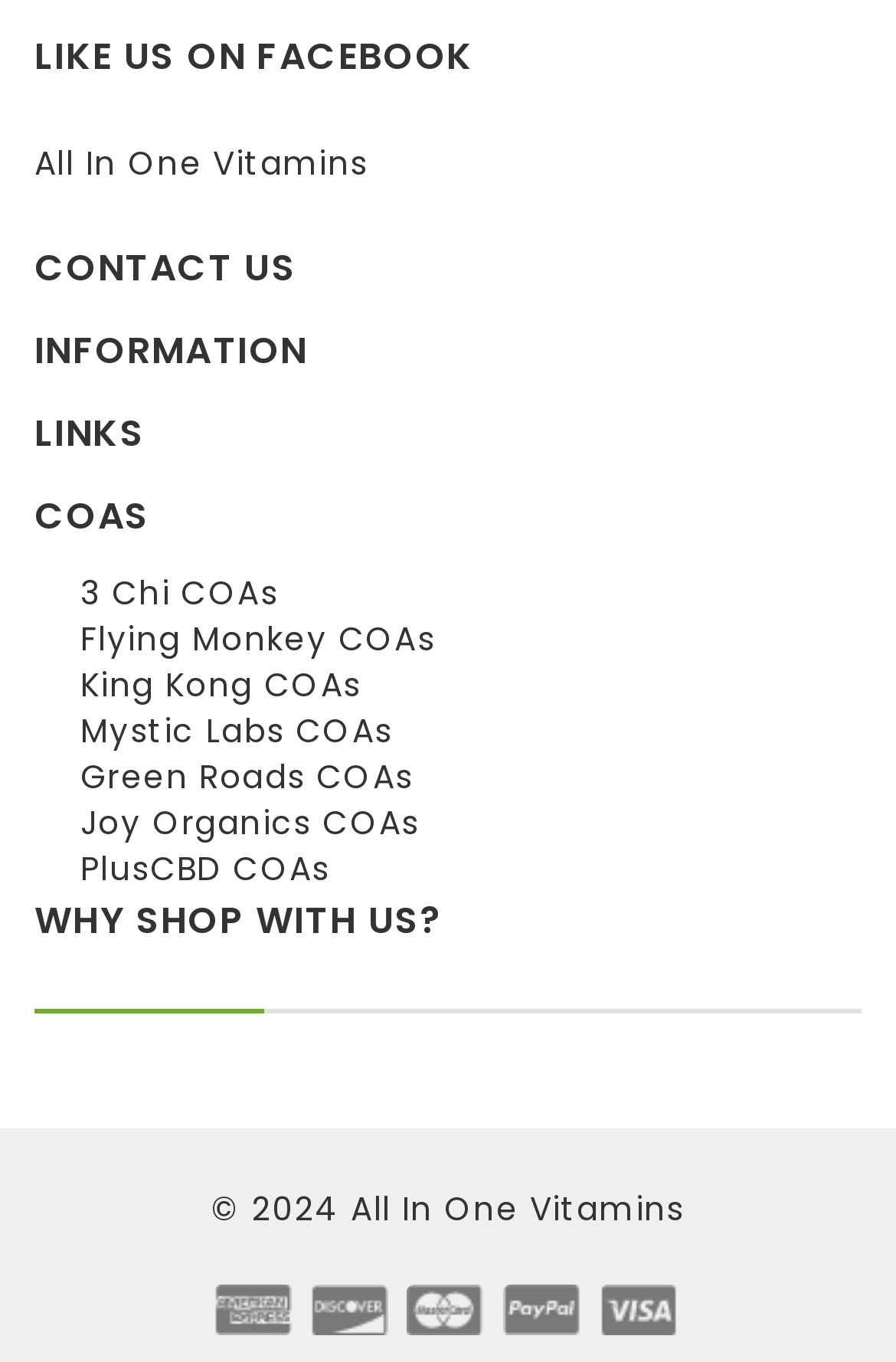Determine the bounding box coordinates of the clickable region to follow the instruction: "Click on LIKE US ON FACEBOOK".

[0.038, 0.02, 0.962, 0.064]